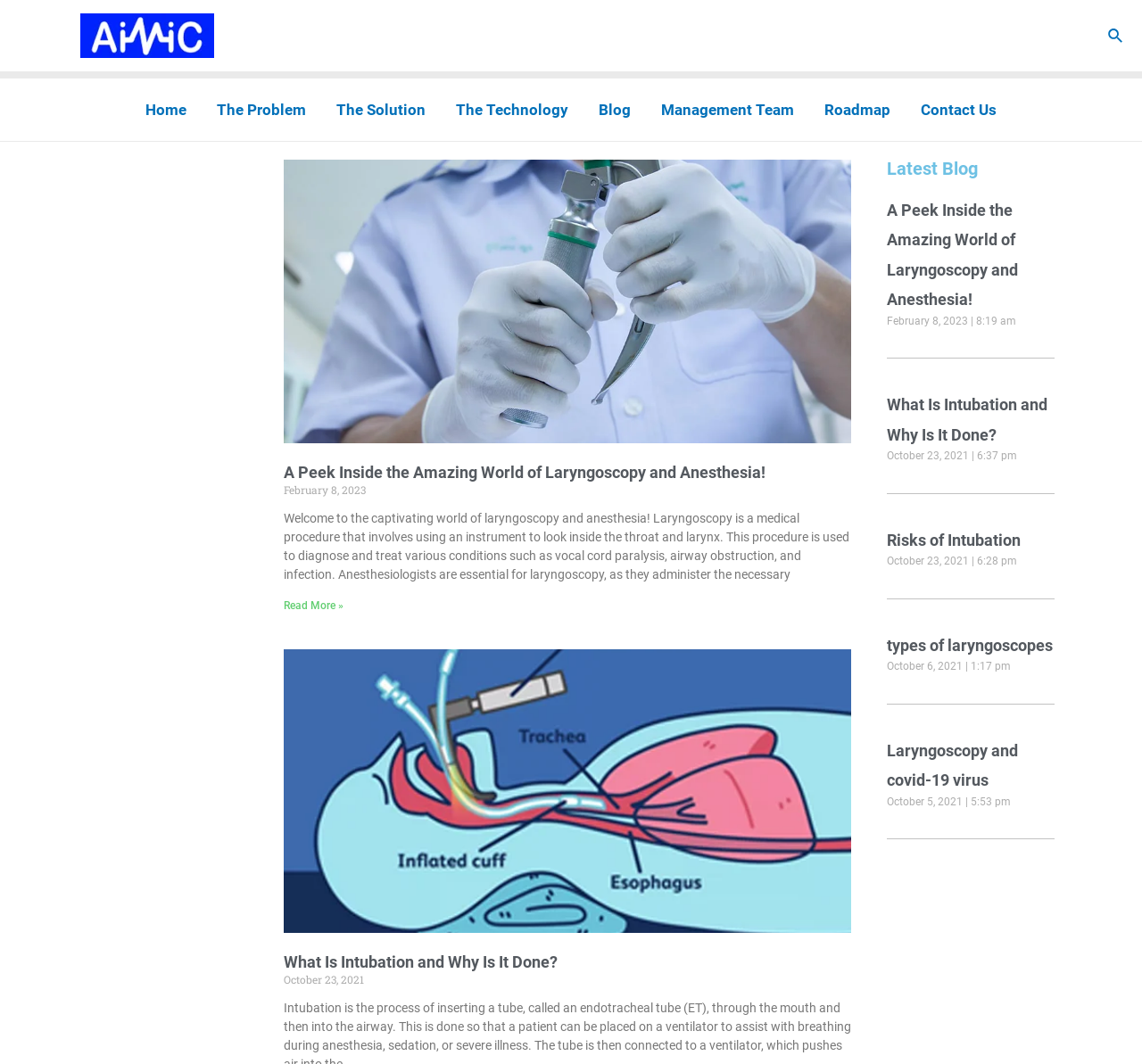Produce a meticulous description of the webpage.

The webpage is a blog page titled "Latest Blog" with a focus on airway management devices. At the top, there is a logo with the text "Airway Management Device" and a search icon link on the right side. Below the logo, there is a navigation menu with links to various pages, including "Home", "The Problem", "The Solution", "The Technology", "Blog", "Management Team", "Roadmap", and "Contact Us".

The main content of the page is divided into two sections. On the left side, there is a single article with a heading "A Peek Inside the Amazing World of Laryngoscopy and Anesthesia!" and a brief summary of the article. Below the summary, there is a "Read More" link. The article is dated February 8, 2023.

On the right side, there are four articles listed under the heading "Latest Blog". Each article has a title, a date, and a time. The titles of the articles are "A Peek Inside the Amazing World of Laryngoscopy and Anesthesia!", "What Is Intubation and Why Is It Done?", "Risks of Intubation", and "types of laryngoscopes". The dates and times of the articles range from October 5, 2021, to February 8, 2023.